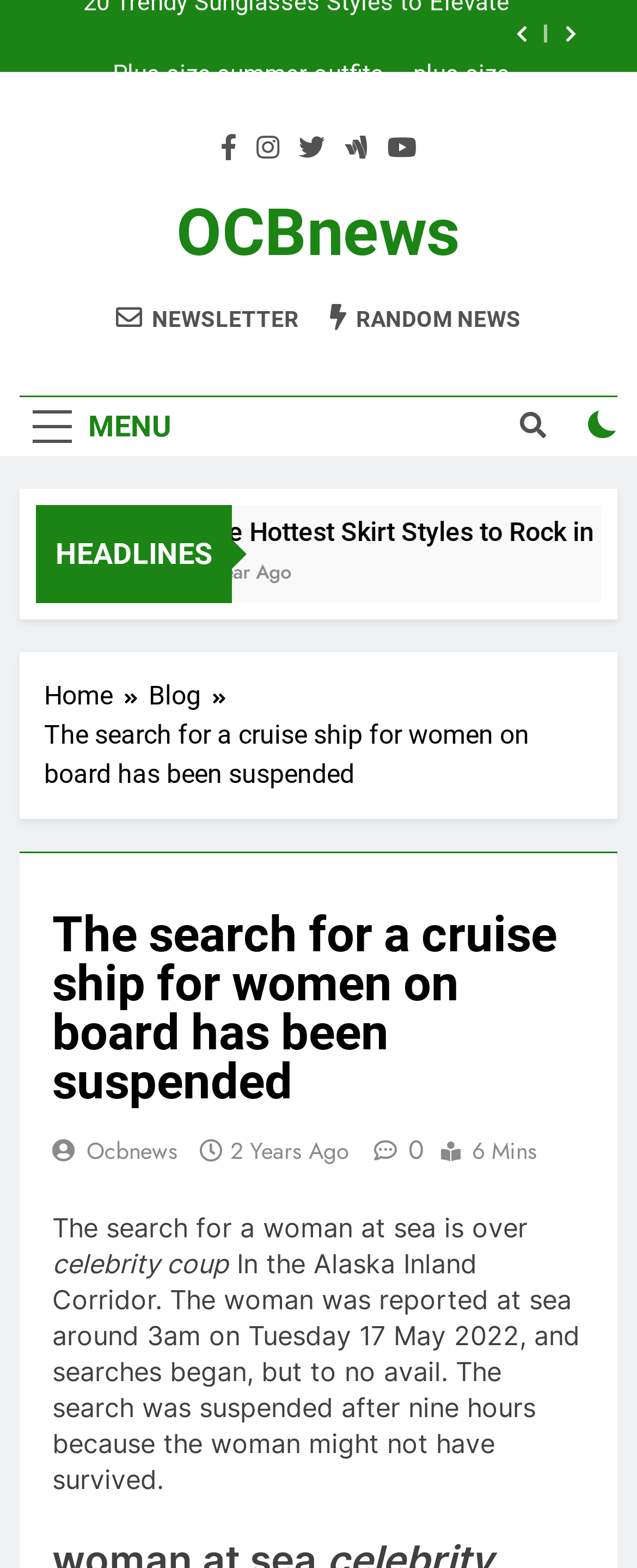What is the status of the search mentioned in the article?
Give a detailed response to the question by analyzing the screenshot.

I found the status of the search mentioned in the article 'The search for a cruise ship for women on board has been suspended' which states that the search was suspended after nine hours.